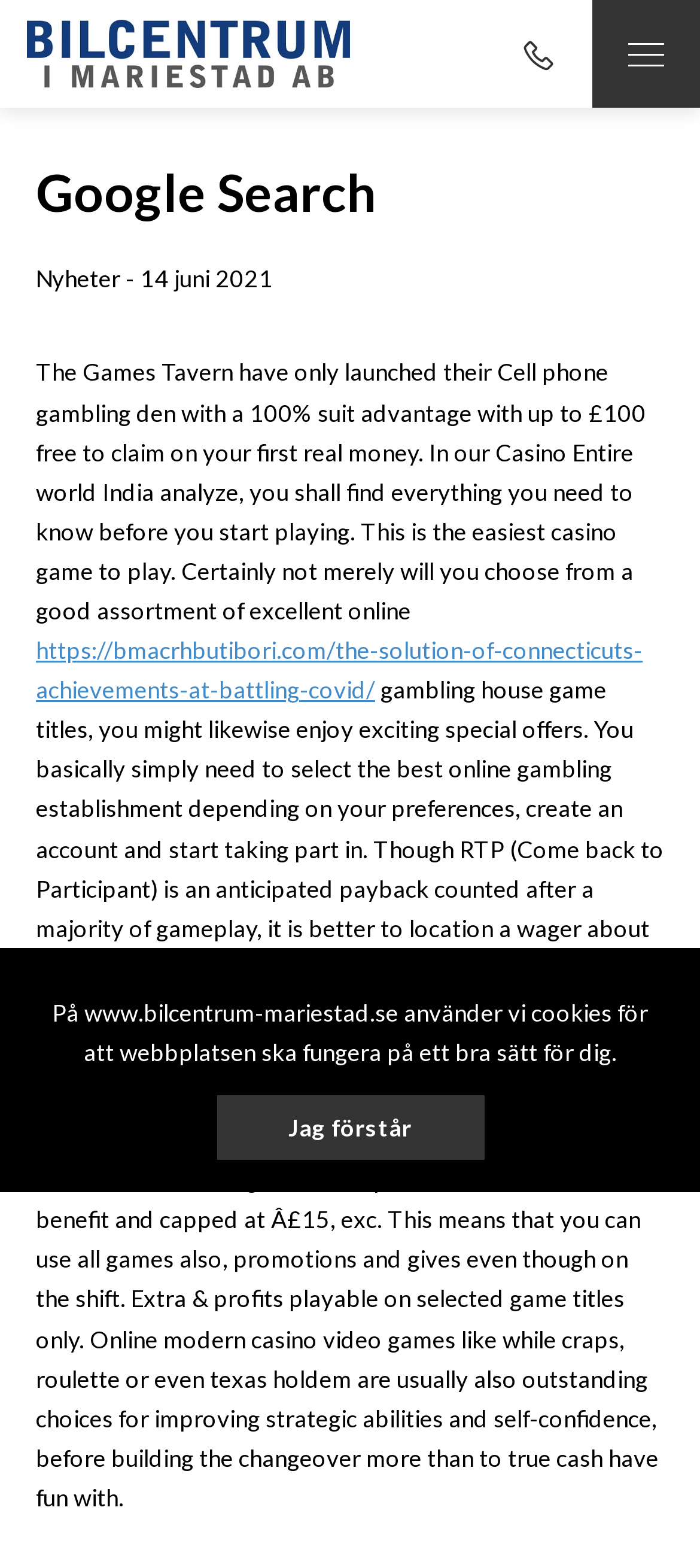Please respond in a single word or phrase: 
How much is the free bonus for new members?

£88